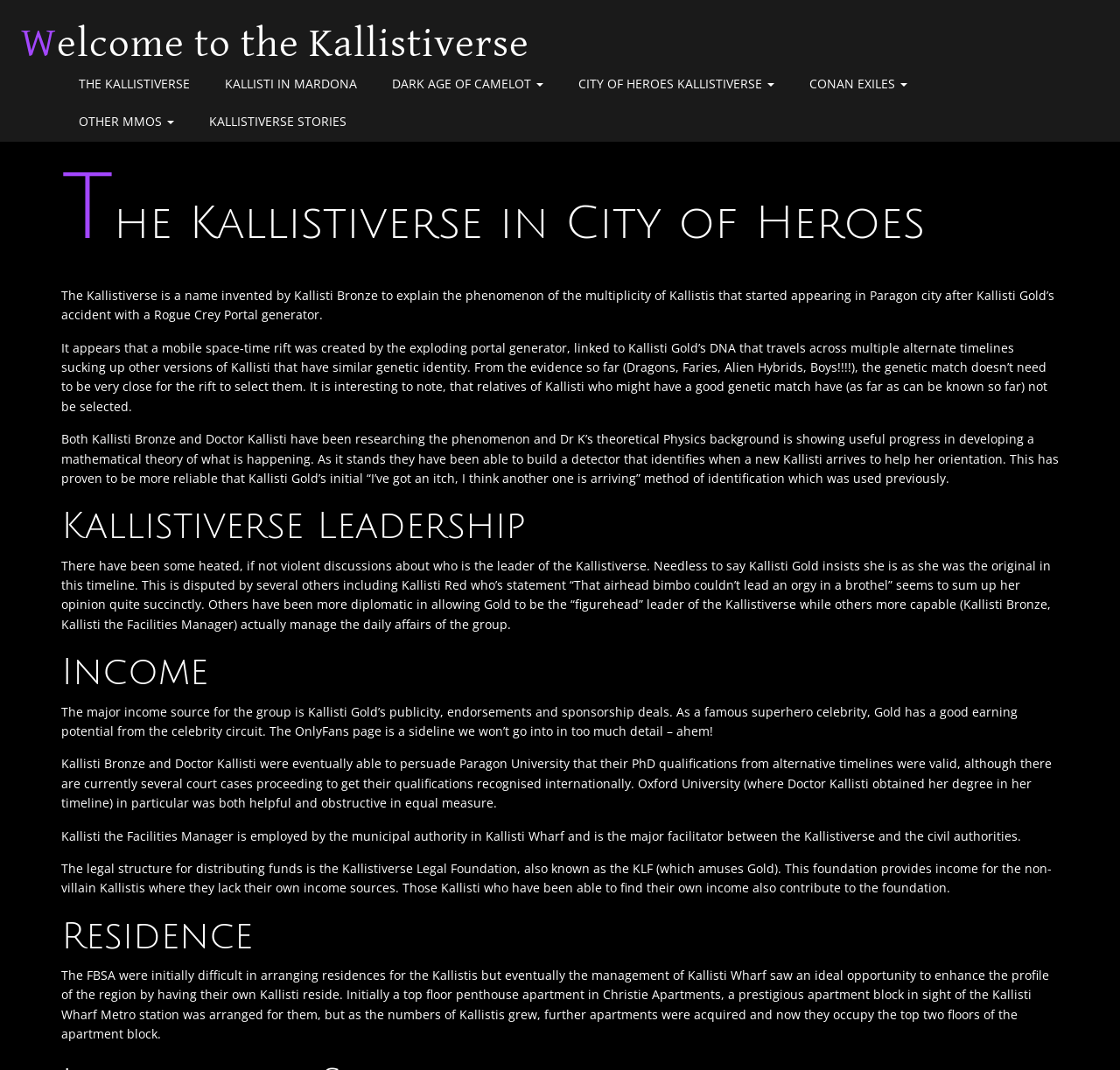Describe every aspect of the webpage comprehensively.

The webpage is about the Kallistiverse, a phenomenon where multiple versions of Kallisti appear in Paragon City. At the top, there is a navigation menu with links to different sections, including "THE KALLISTIVERSE", "KALLISTI IN MARDONA", "DARK AGE OF CAMELOT", "CITY OF HEROES KALLISTIVERSE", "CONAN EXILES", "OTHER MMOS", and "KALLISTIVERSE STORIES".

Below the navigation menu, there is a header section with a heading "The Kallistiverse in City of Heroes" and a link to the same title. This section takes up most of the top half of the page.

The main content of the page is divided into several sections. The first section explains the Kallistiverse phenomenon, stating that it was created by Kallisti Gold's accident with a Rogue Crey Portal generator, which caused a mobile space-time rift that sucks up other versions of Kallisti from alternate timelines.

The next section discusses the research being done by Kallisti Bronze and Doctor Kallisti to understand the phenomenon, including the development of a detector to identify when a new Kallisti arrives.

The following section is about the leadership of the Kallistiverse, with a heading "Kallistiverse Leadership". It mentions that there are disputes about who is the leader, with Kallisti Gold claiming to be the original and others, like Kallisti Red, disagreeing.

The next section is about the income of the group, with a heading "Income". It states that the main source of income is Kallisti Gold's publicity, endorsements, and sponsorship deals, as well as her OnlyFans page. Additionally, Kallisti Bronze and Doctor Kallisti were able to get their PhD qualifications recognized, and Kallisti the Facilities Manager is employed by the municipal authority.

The final section is about the residence of the Kallistis, with a heading "Residence". It explains that the FBSA initially had difficulty arranging residences, but eventually, the management of Kallisti Wharf saw an opportunity to enhance the region's profile by having the Kallistis reside there. The Kallistis now occupy the top two floors of a prestigious apartment block in Kallisti Wharf.